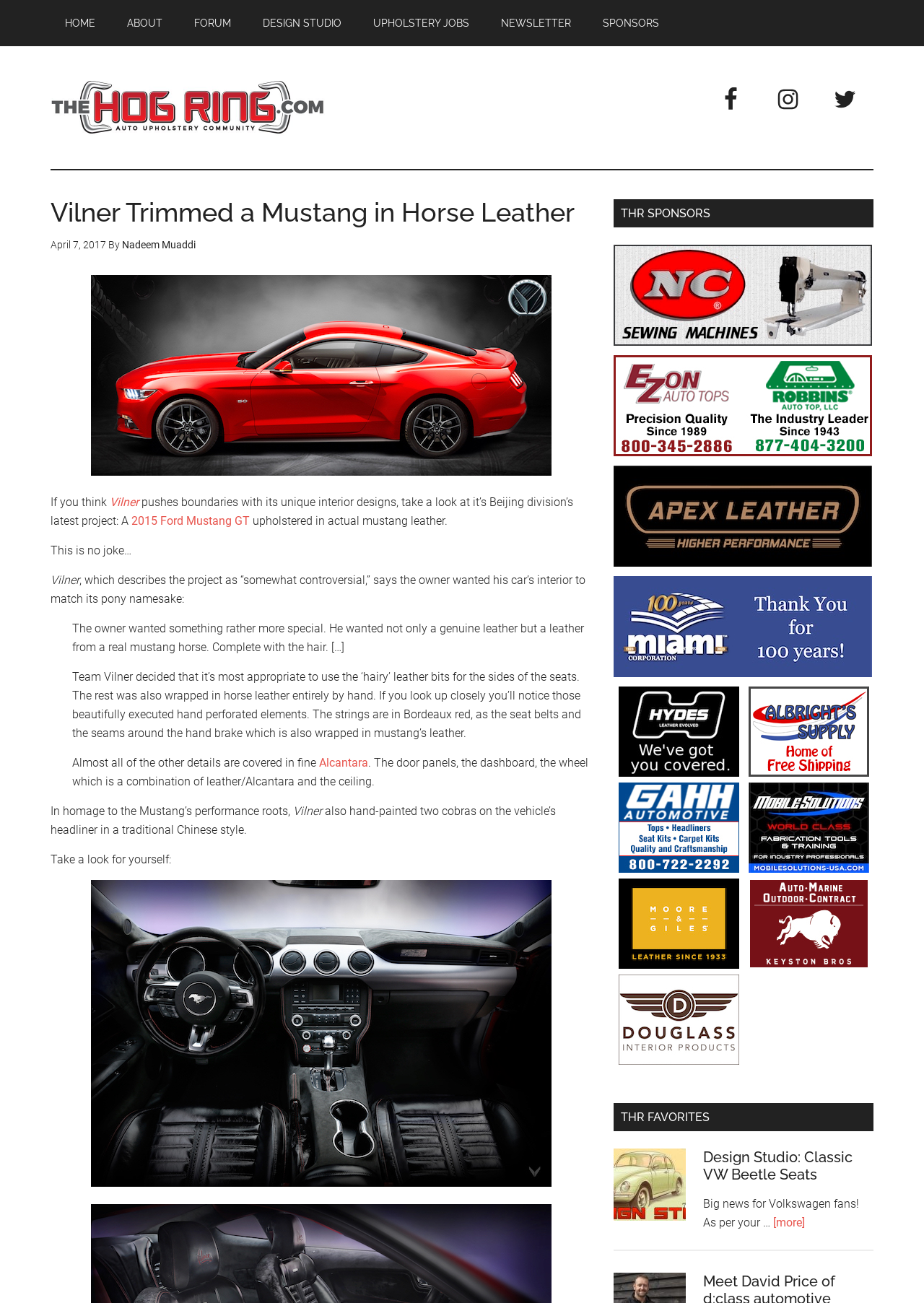Based on the image, provide a detailed response to the question:
What is the material used for the Mustang's interior?

I read the article's content and found that the Mustang's interior is upholstered in horse leather, which is mentioned in the text as a unique feature of the car's design.